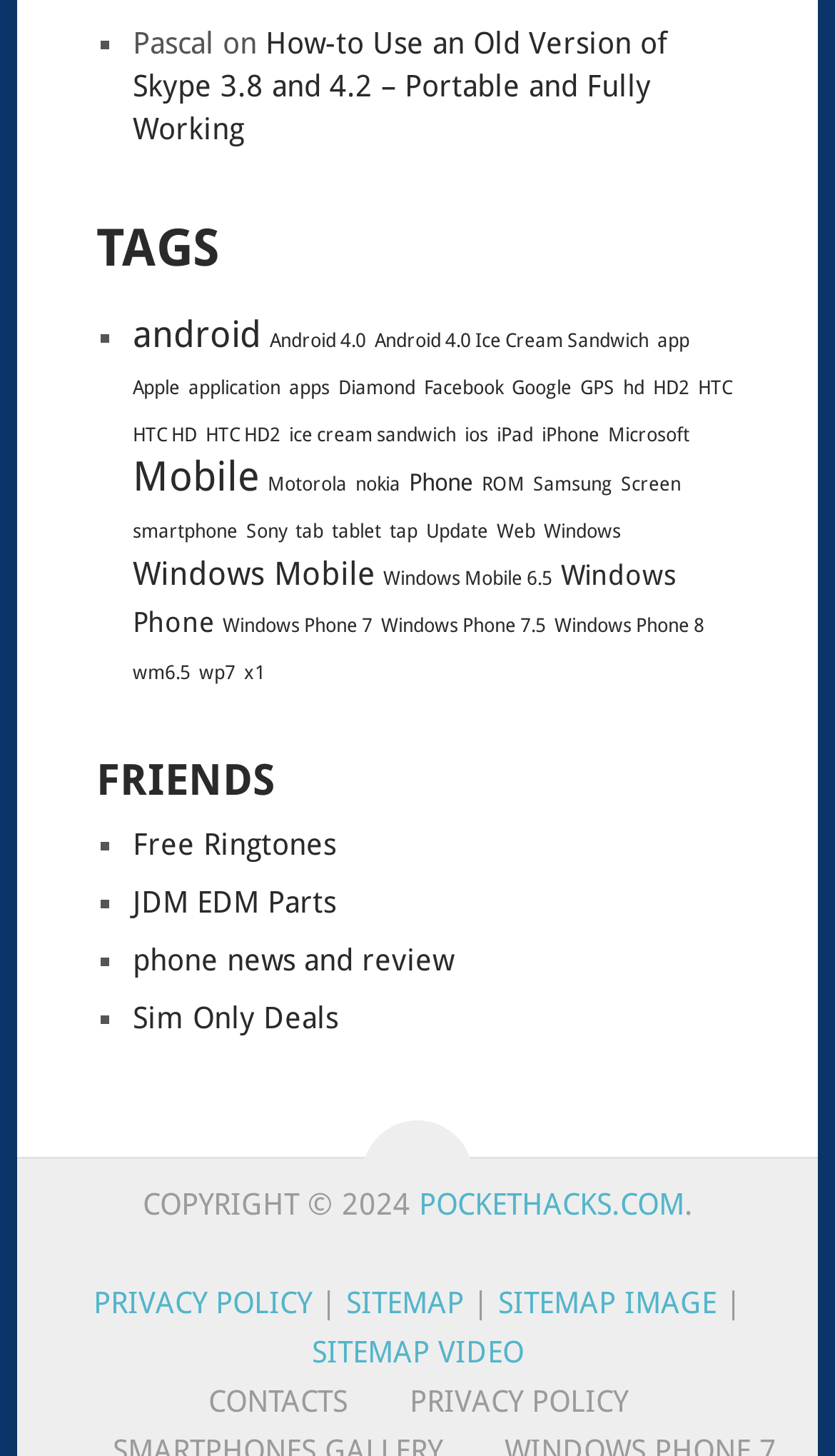Determine the bounding box coordinates of the clickable region to carry out the instruction: "Click on Mirpur Jobs".

None